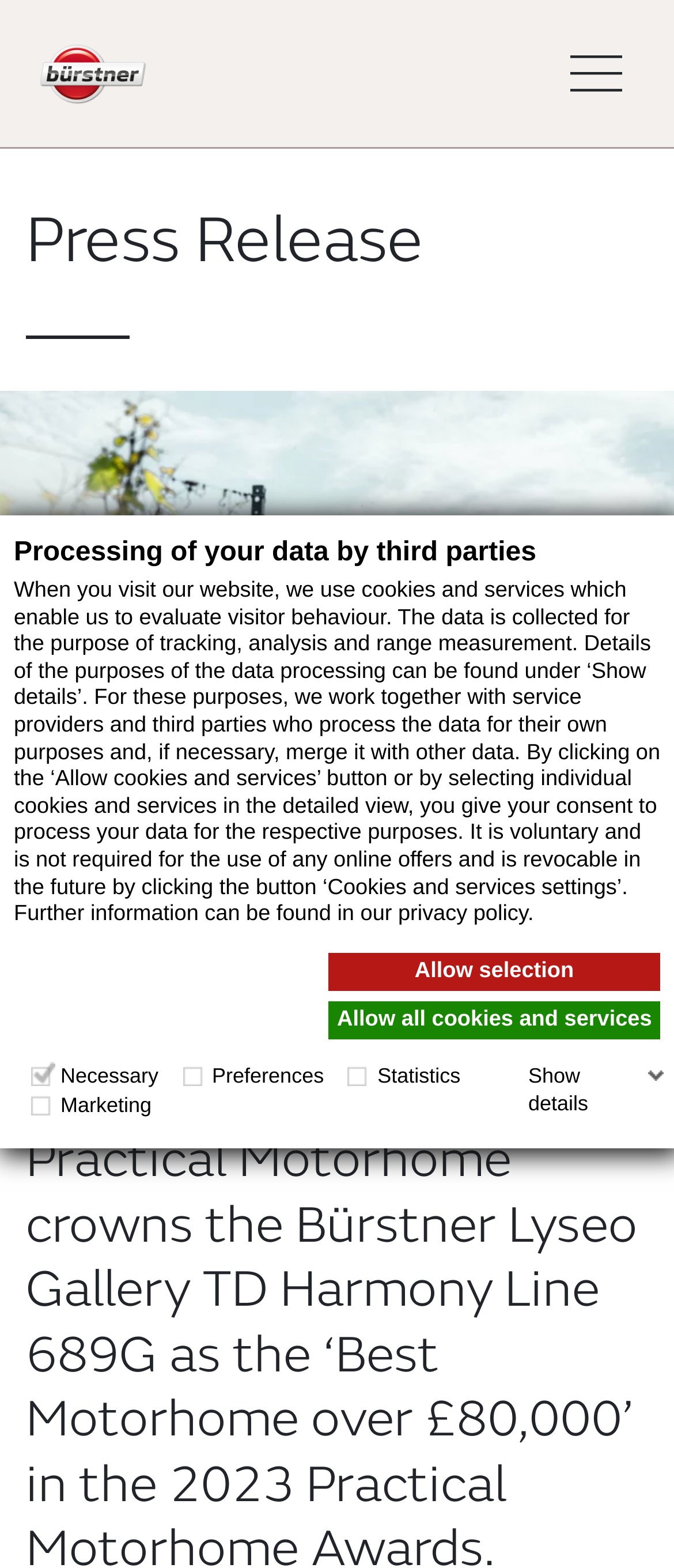Find the coordinates for the bounding box of the element with this description: "Allow selection".

[0.487, 0.607, 0.979, 0.632]